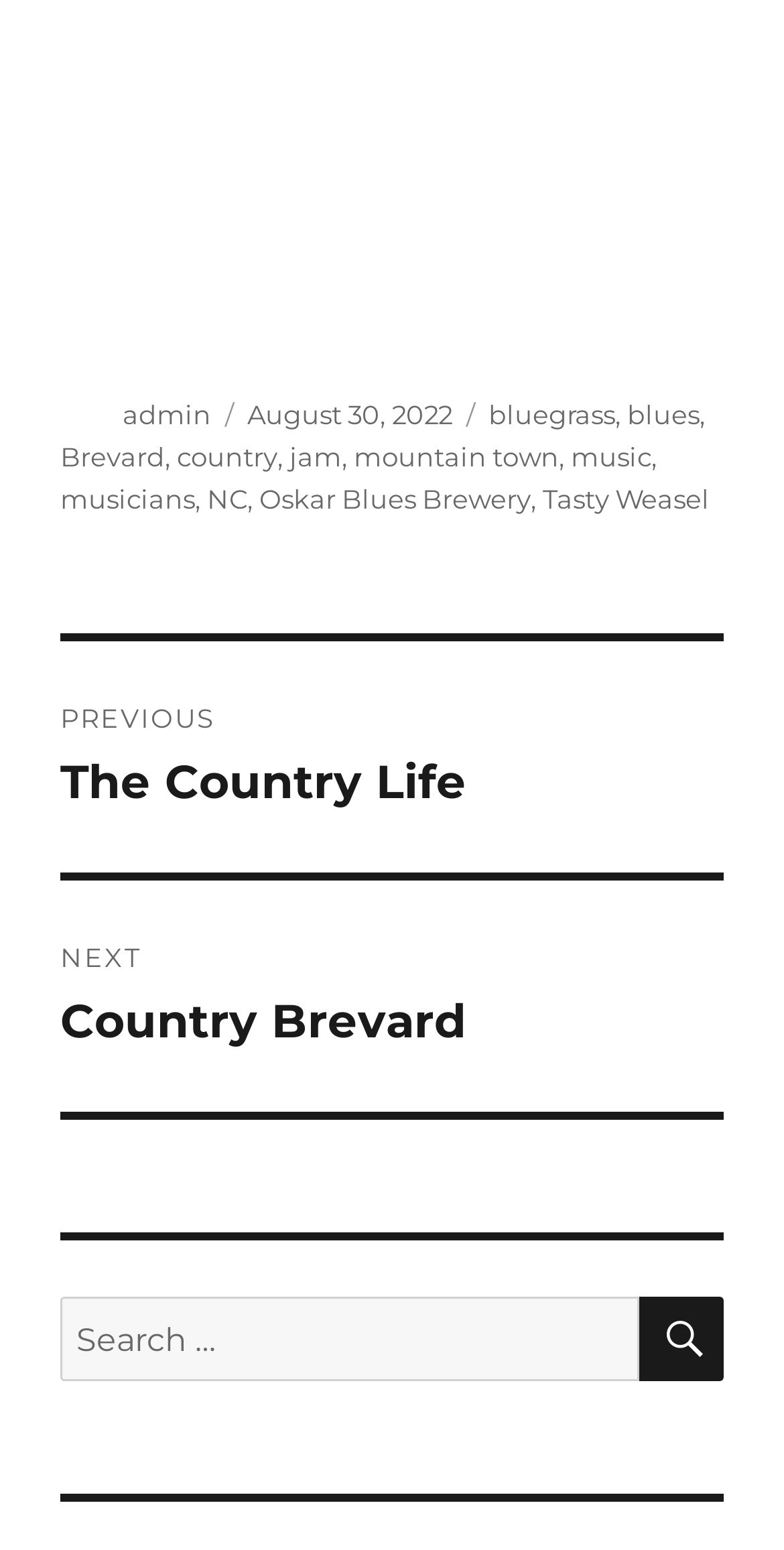Identify and provide the bounding box for the element described by: "Next Next post: Country Brevard".

[0.077, 0.568, 0.923, 0.717]